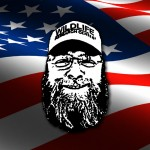Provide a thorough description of the contents of the image.

The image features a stylized representation of Alan "Grizzly" Boyd Suire, highlighting his prominent beard and glasses, along with a cap that reads "WILDLIFE." He is set against a backdrop of the American flag, which emphasizes a sense of patriotism and connection to nature. As an administrator and editor associated with various outdoor groups, Grizzly embodies a passion for the outdoors, encompassing activities like hunting, fishing, and camping. This image captures not just his likeness but also his enthusiasm for engaging with the community in outdoor pursuits.